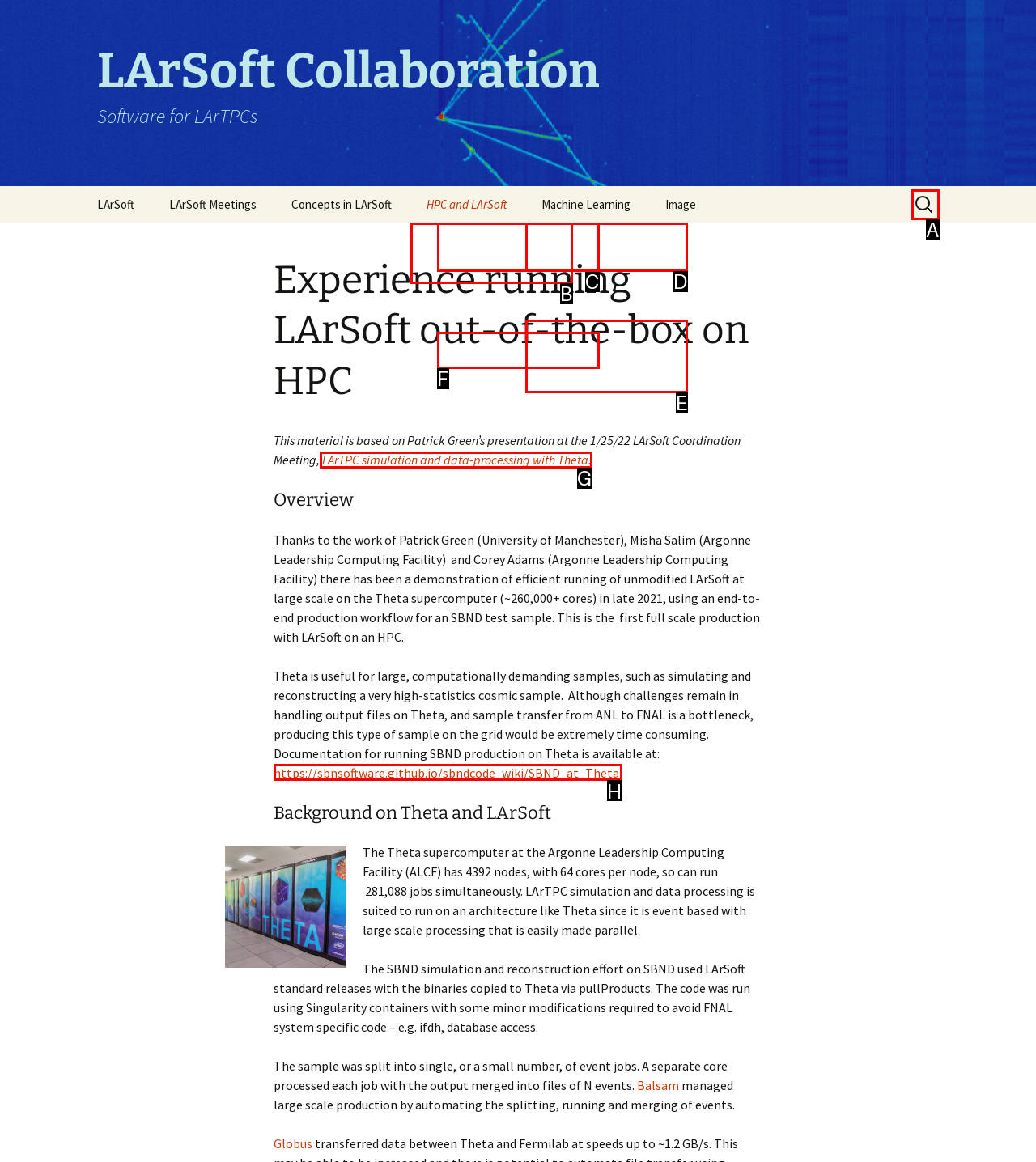Given the description: https://sbnsoftware.github.io/sbndcode_wiki/SBND_at_Theta, select the HTML element that best matches it. Reply with the letter of your chosen option.

H